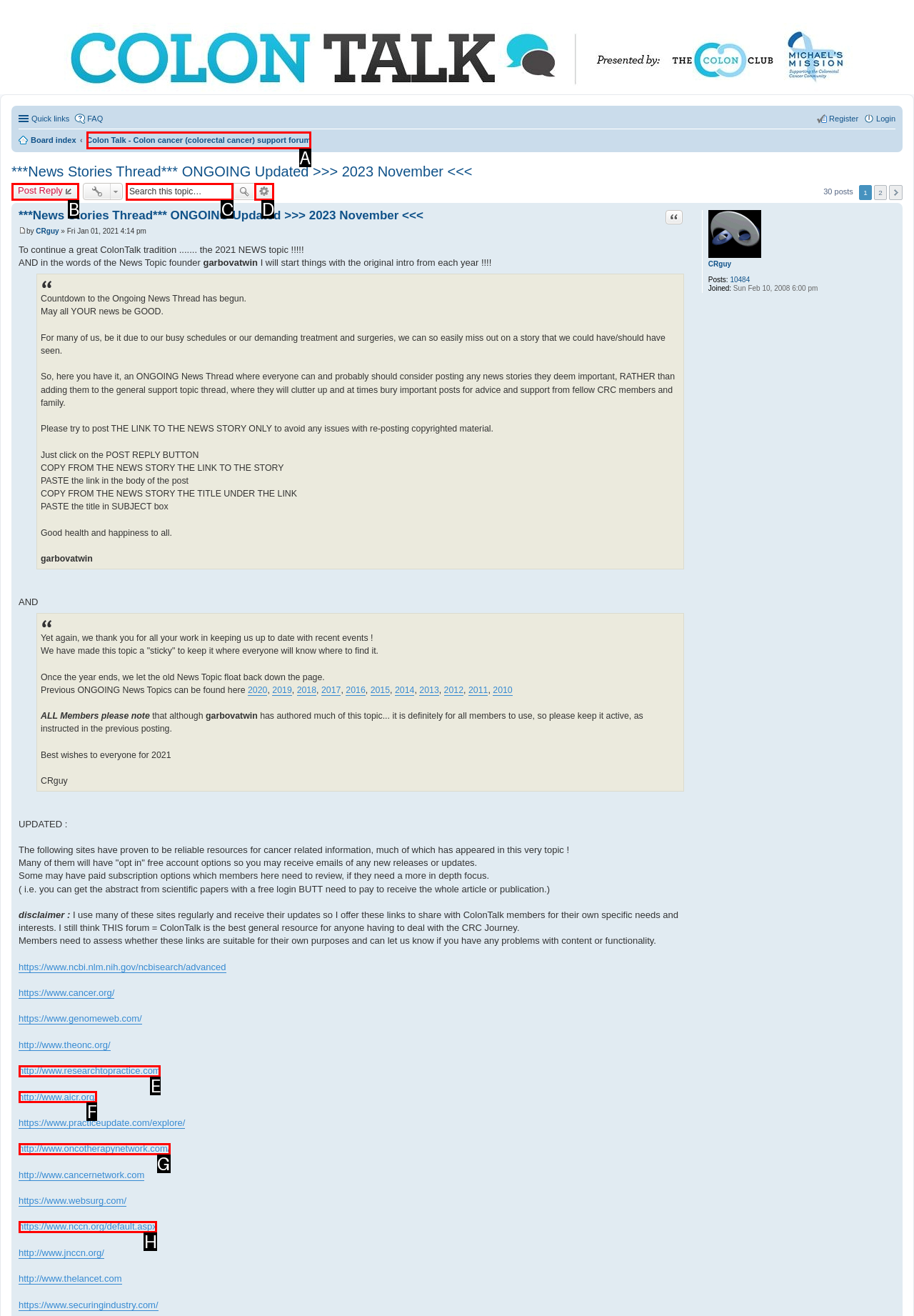Identify which HTML element matches the description: Post Reply. Answer with the correct option's letter.

B